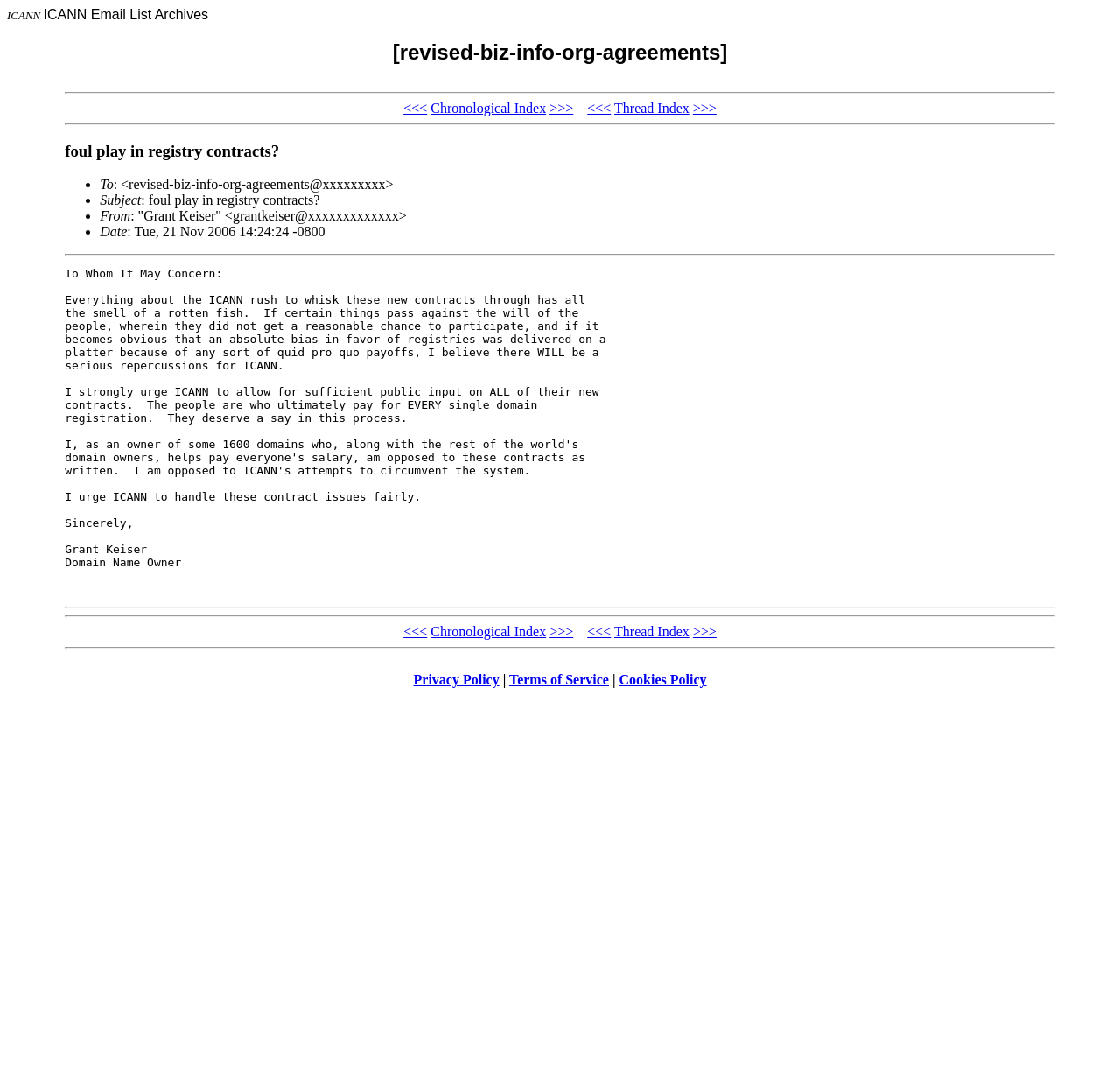Kindly determine the bounding box coordinates for the clickable area to achieve the given instruction: "View thread index".

[0.548, 0.094, 0.615, 0.108]